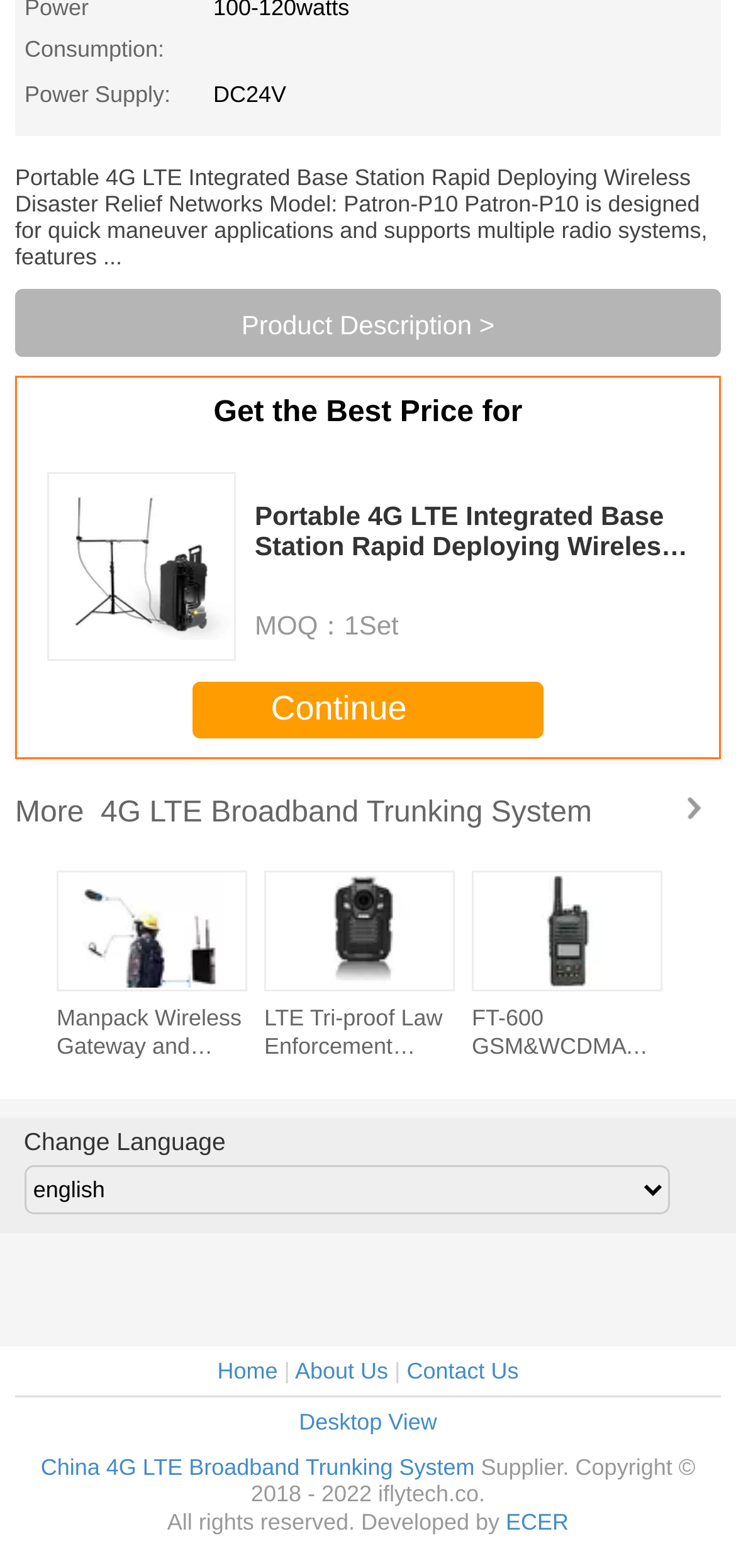Find the UI element described as: "Home" and predict its bounding box coordinates. Ensure the coordinates are four float numbers between 0 and 1, [left, top, right, bottom].

[0.295, 0.866, 0.377, 0.883]